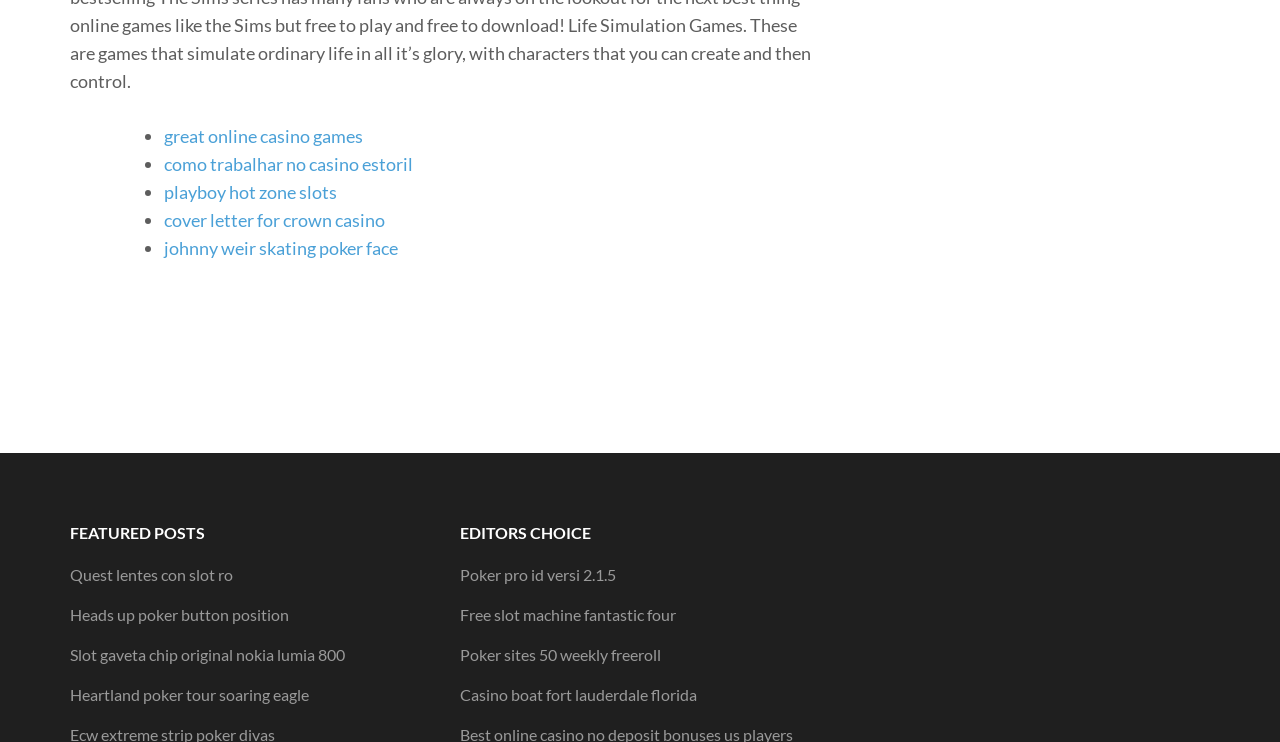Extract the bounding box coordinates of the UI element described by: "Free slot machine fantastic four". The coordinates should include four float numbers ranging from 0 to 1, e.g., [left, top, right, bottom].

[0.359, 0.815, 0.528, 0.841]